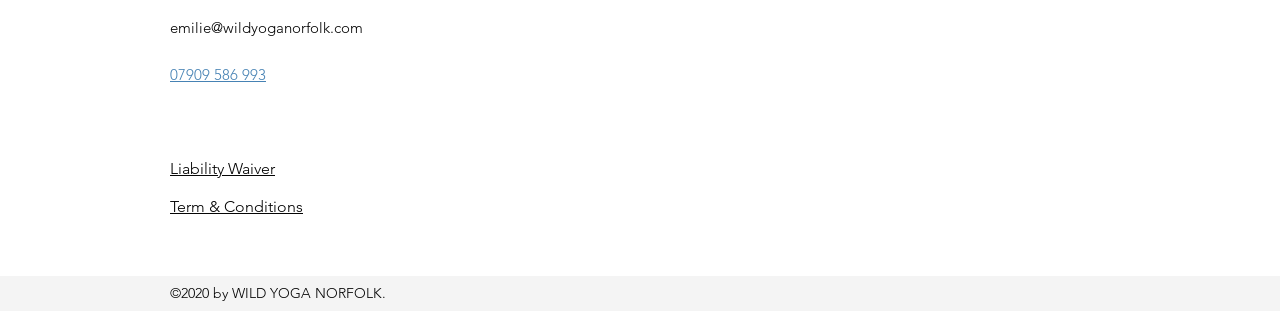Answer in one word or a short phrase: 
How many social media links are there?

2